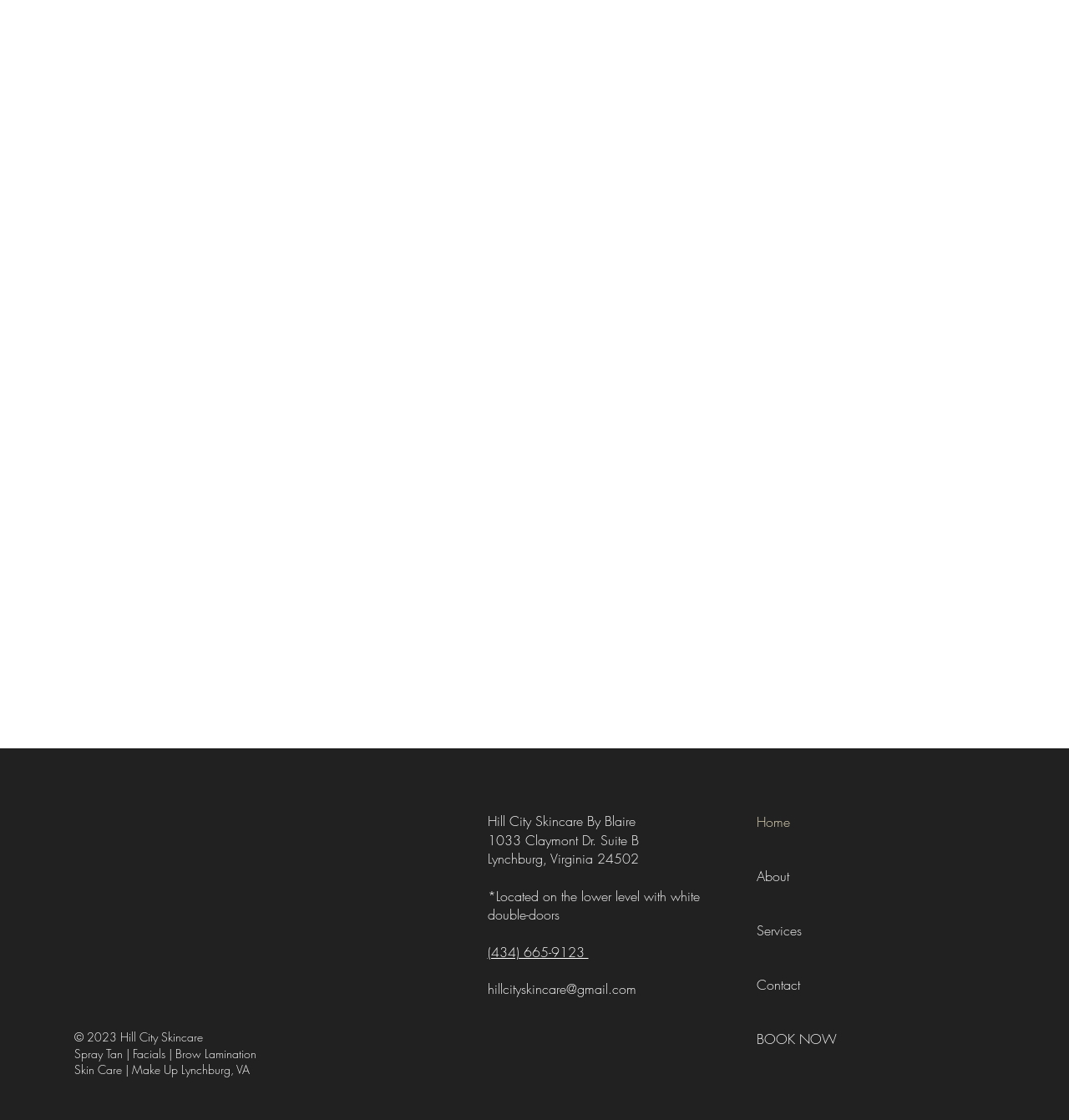Please use the details from the image to answer the following question comprehensively:
What is the business name?

The business name can be found in the static text element 'Hill City Skincare By Blaire' located at [0.456, 0.725, 0.594, 0.741] which is a prominent element on the webpage.